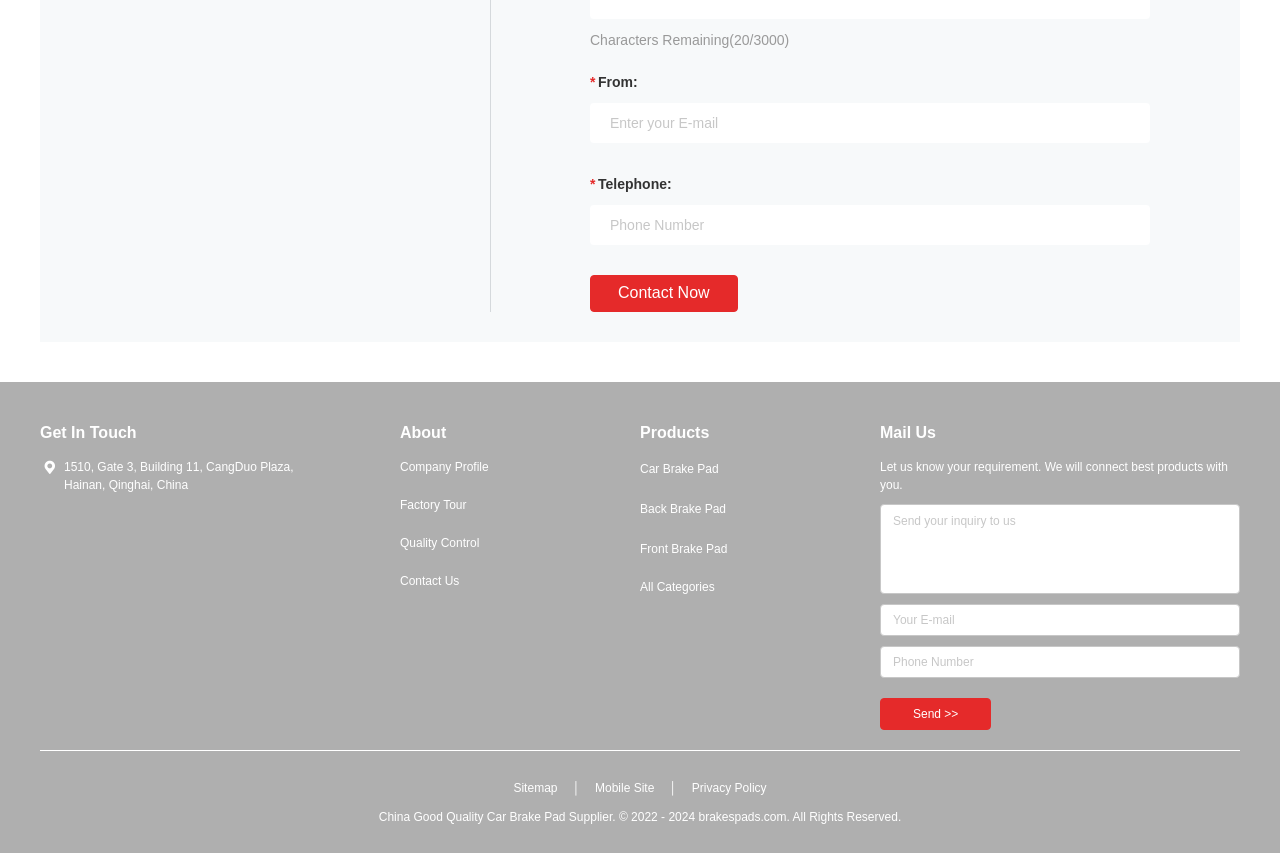Please identify the bounding box coordinates of the area that needs to be clicked to fulfill the following instruction: "Enter your E-mail."

[0.461, 0.12, 0.898, 0.167]